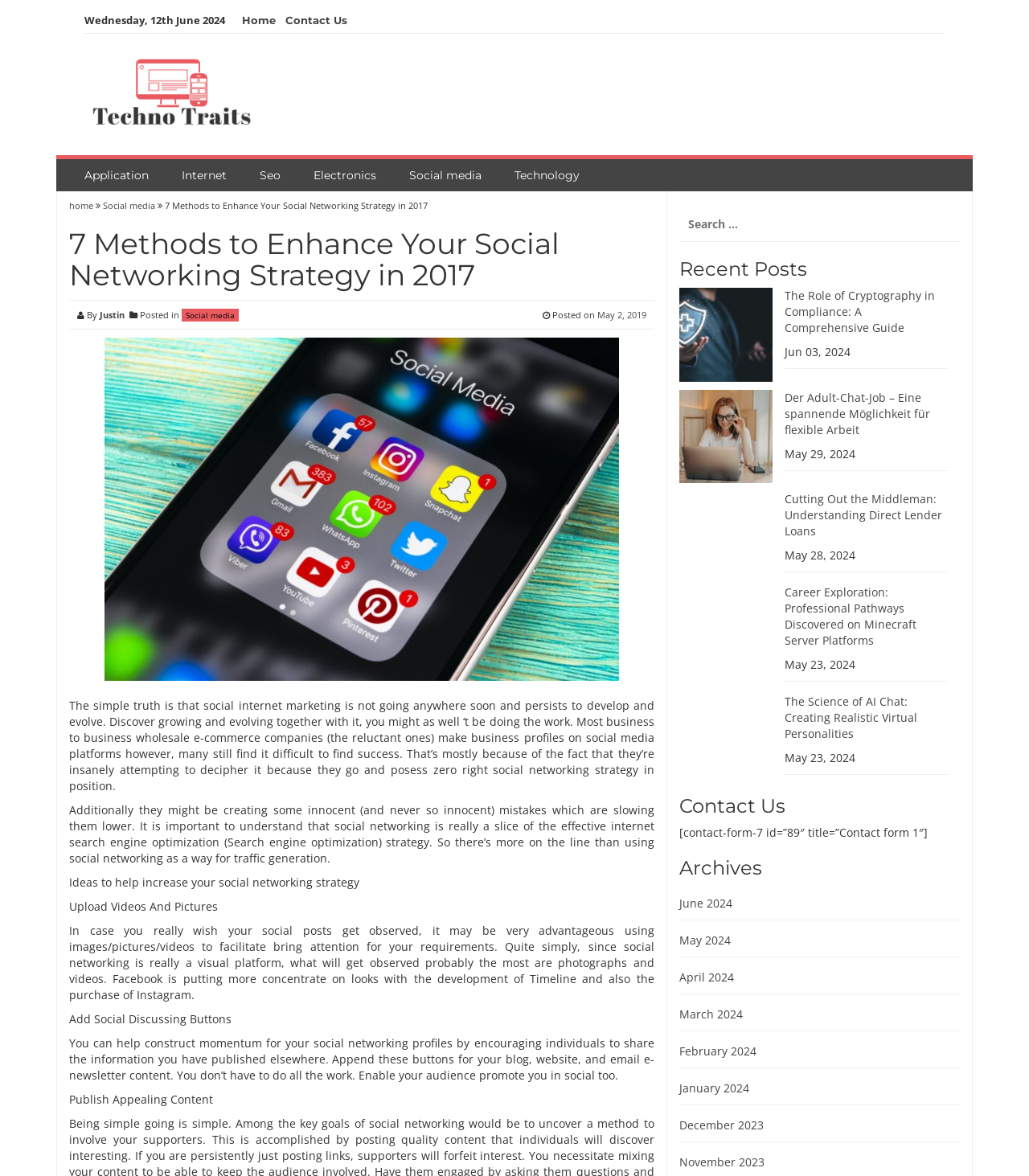Illustrate the webpage thoroughly, mentioning all important details.

This webpage appears to be a blog or article page focused on social media marketing. At the top, there is a navigation menu with links to "Home", "Contact Us", and other categories. Below the navigation menu, there is a title "7 Methods to Enhance Your Social Networking Strategy in 2017" followed by a brief description of the article and the author's name, Justin.

The main content of the article is divided into several sections. The first section discusses the importance of social media marketing and common mistakes businesses make. The second section provides tips to improve social media strategy, including uploading videos and pictures, adding social sharing buttons, and publishing appealing content.

On the right side of the page, there is a search bar and a section titled "Recent Posts" that lists several recent articles with their titles, images, and publication dates. Below the recent posts section, there is a "Contact Us" section with a contact form, followed by an "Archives" section that lists links to articles from different months.

Overall, the webpage is well-organized and easy to navigate, with a clear focus on providing information and tips on social media marketing.